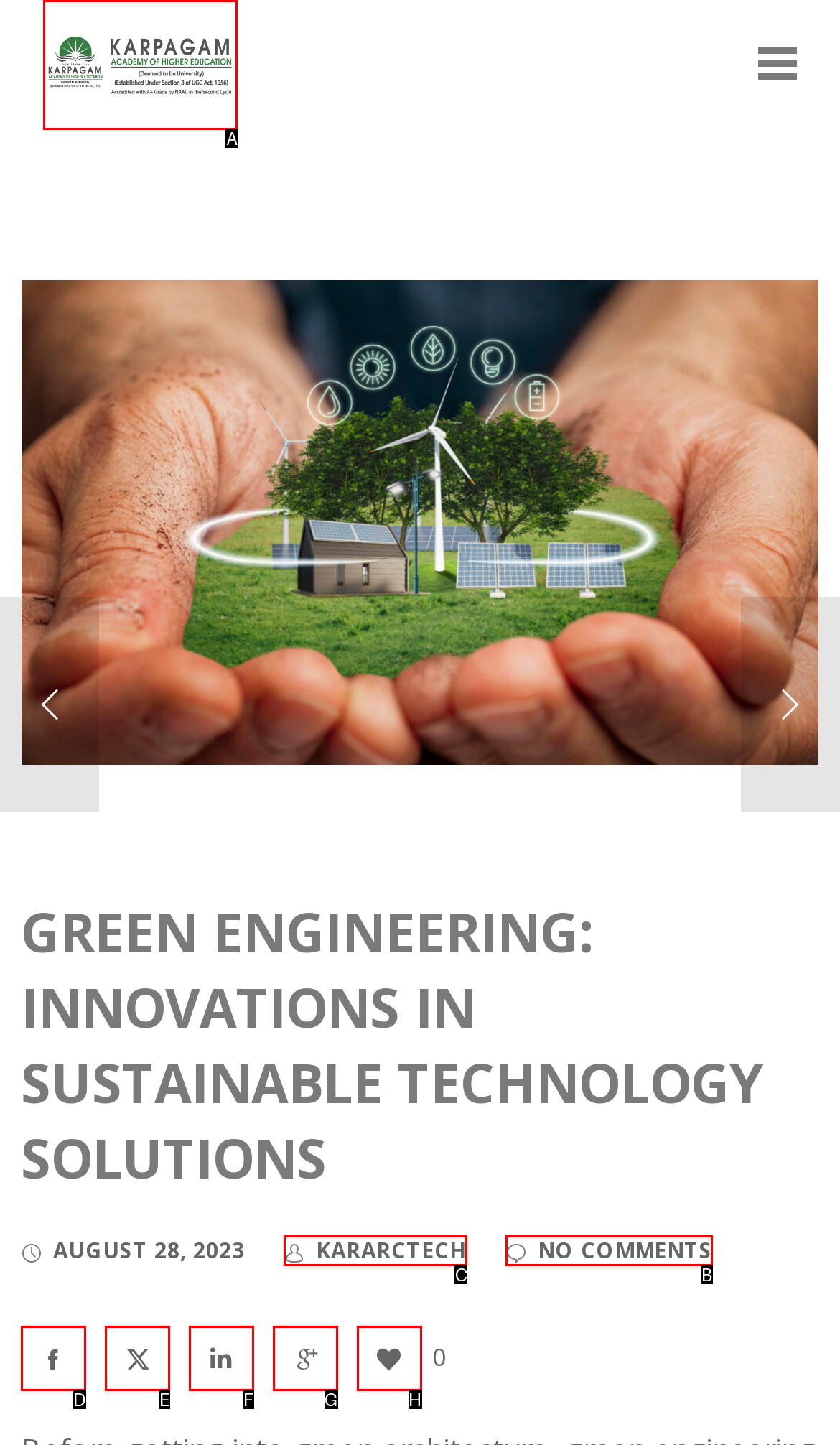Point out the specific HTML element to click to complete this task: go to KARARCTECH Reply with the letter of the chosen option.

C